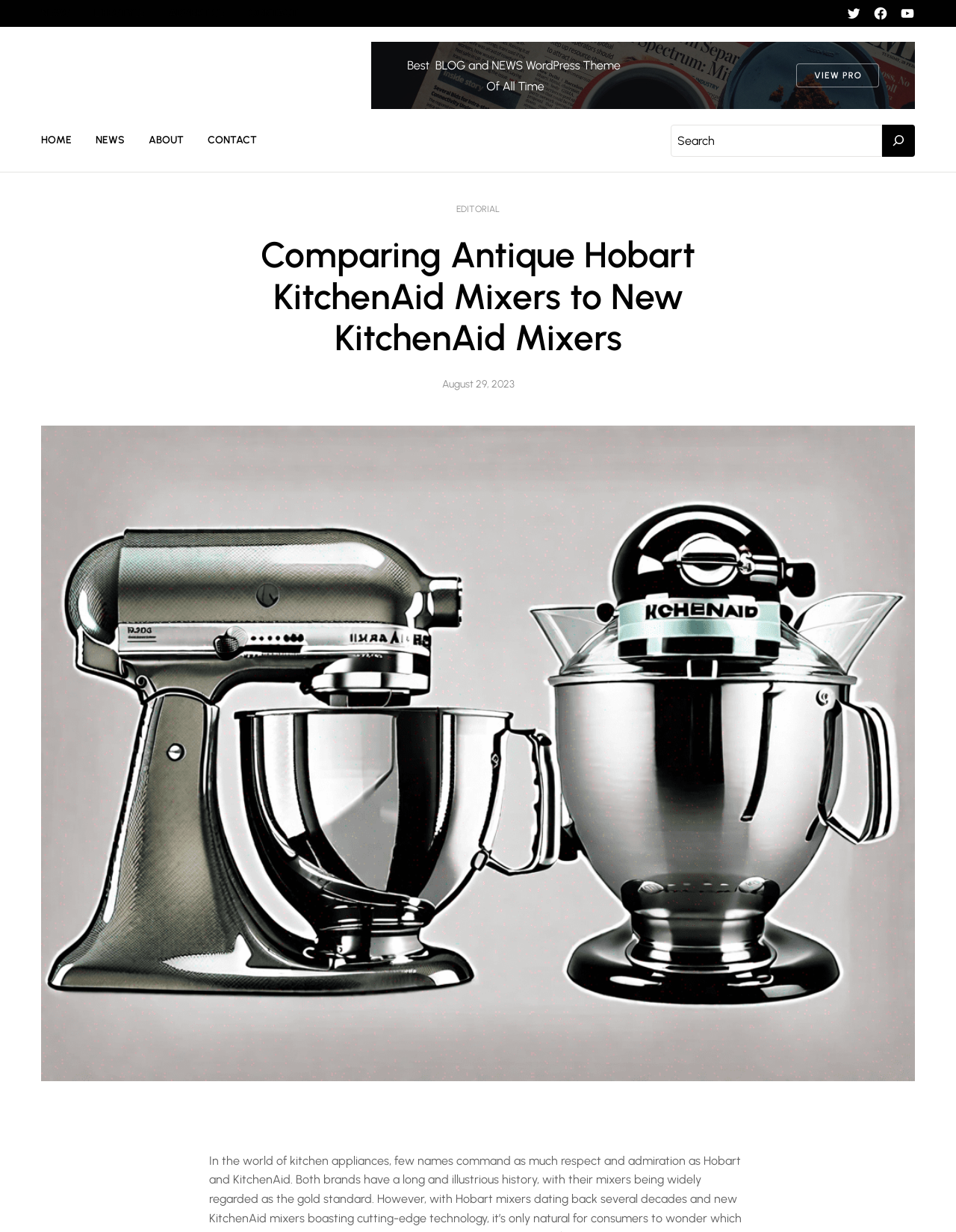Answer with a single word or phrase: 
What is the main topic of this webpage?

KitchenAid mixers